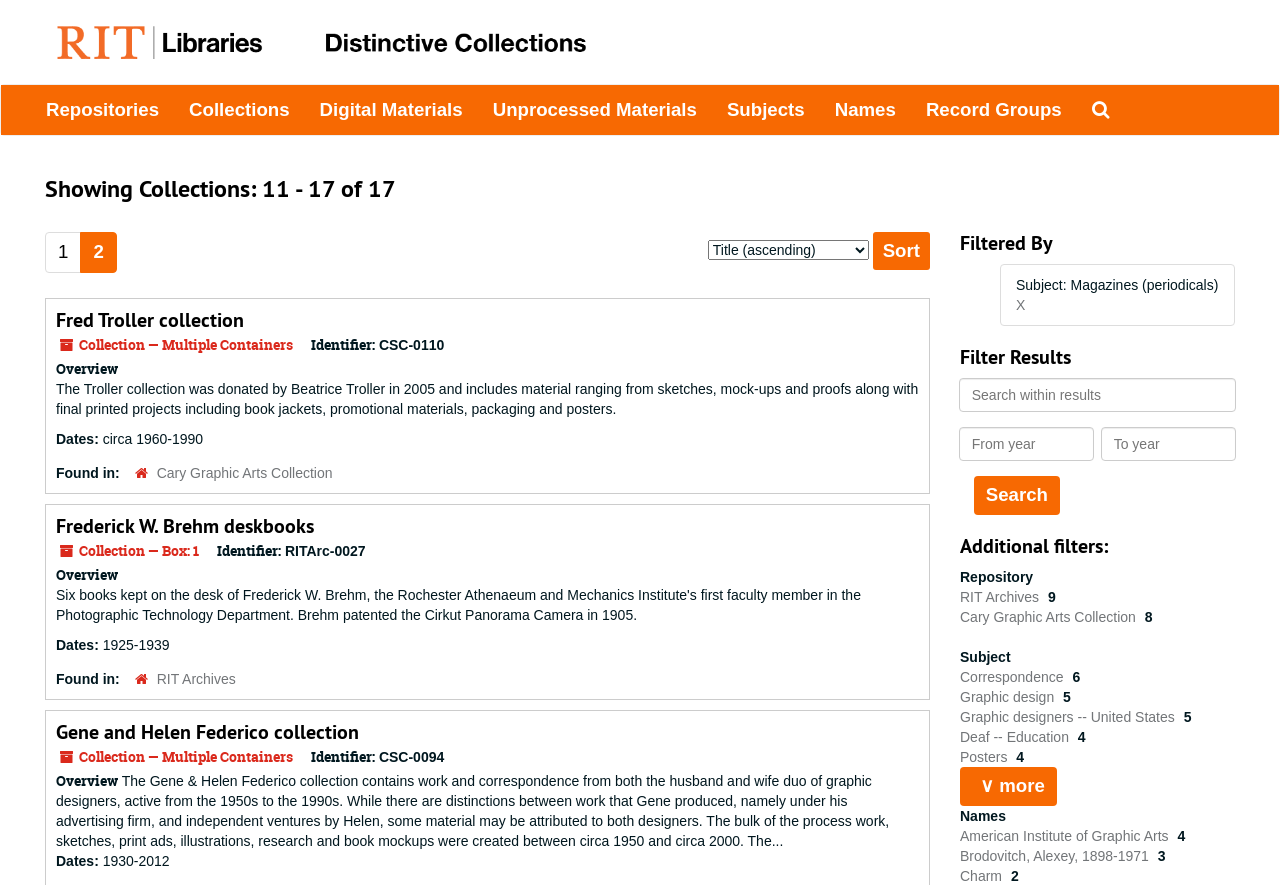Please find the bounding box coordinates (top-left x, top-left y, bottom-right x, bottom-right y) in the screenshot for the UI element described as follows: Cary Graphic Arts Collection

[0.122, 0.525, 0.26, 0.544]